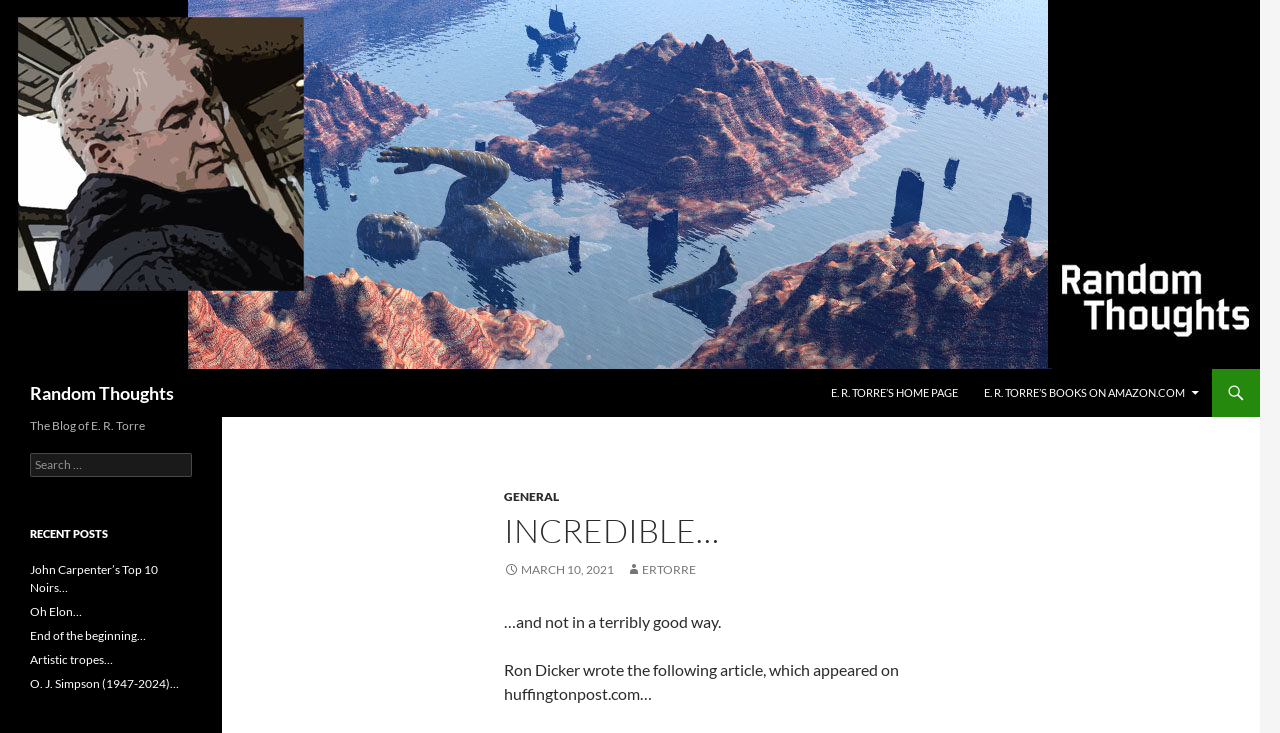Detail the various sections and features present on the webpage.

This webpage appears to be a personal blog, titled "Random Thoughts" and "The Blog of E. R. Torre". At the top, there is a logo image and a link to the blog's homepage. Below the logo, there is a heading with the blog's title, and a search bar with a label "Search for:".

To the right of the search bar, there are several links, including "SKIP TO CONTENT", "E. R. TORRE'S HOME PAGE", and "E. R. TORRE'S BOOKS ON AMAZON.COM". Below these links, there is a header section with a heading "INCREDIBLE…" and a subheading "…and not in a terribly good way." followed by a text "Ron Dicker wrote the following article, which appeared on huffingtonpost.com…".

On the left side of the page, there is a navigation menu with a heading "RECENT POSTS" and several links to recent blog posts, including "John Carpenter’s Top 10 Noirs…", "Oh Elon…", "End of the beginning…", "Artistic tropes…", and "O. J. Simpson (1947-2024)…".